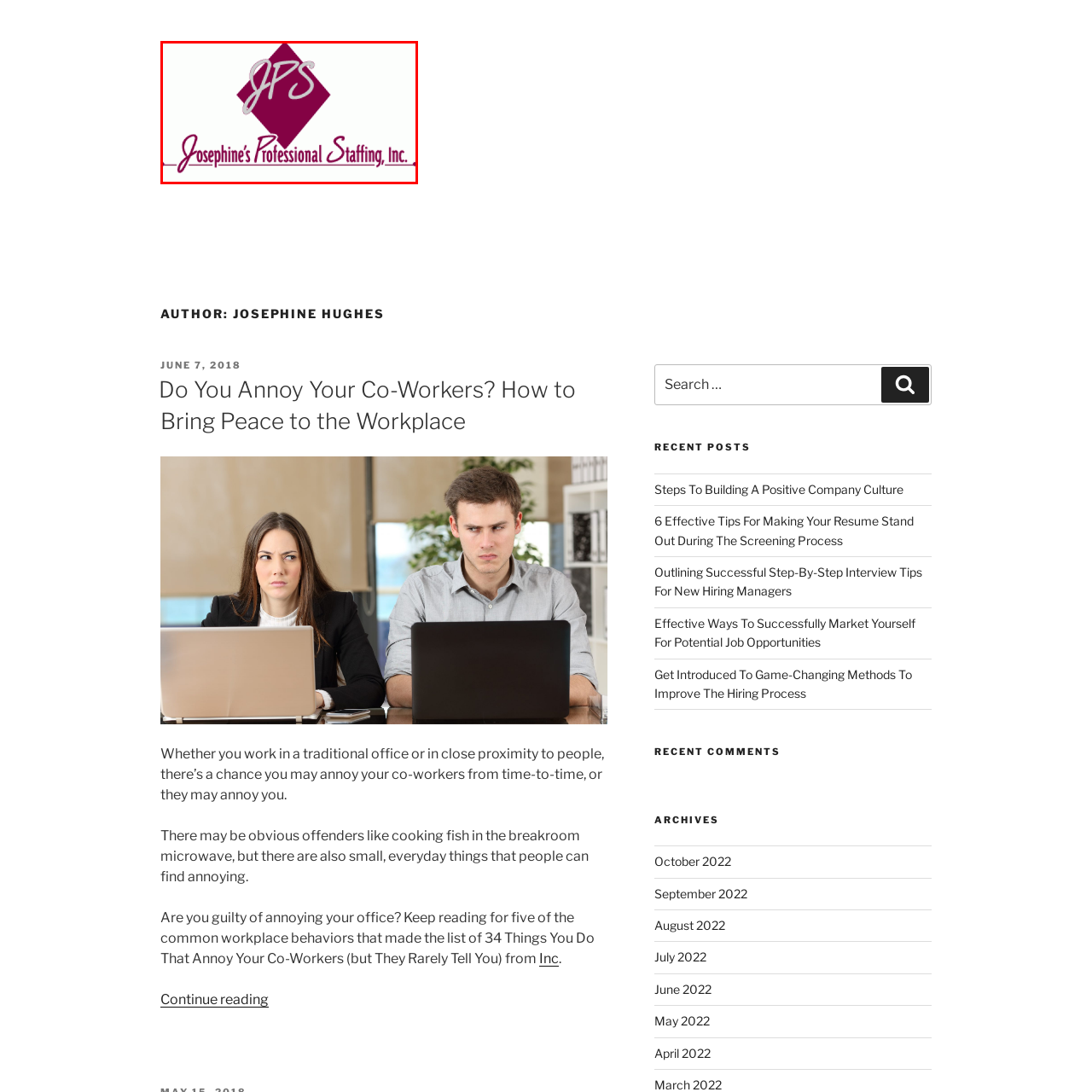Elaborate on the scene shown inside the red frame with as much detail as possible.

The image displays the logo of Josephine's Professional Staffing, Inc., commonly abbreviated as "JPS." The logo features bold, stylized lettering, with "JPS" prominently displayed in a contrasting color, set against a visually appealing diamond shape. Below the abbreviation, the full name "Josephine's Professional Staffing, Inc." is presented in a flowing script font, further enhancing the brand's professional image. This logo represents a staffing agency known for providing temporary employment and staffing services, signifying its commitment to connecting employers with qualified candidates.